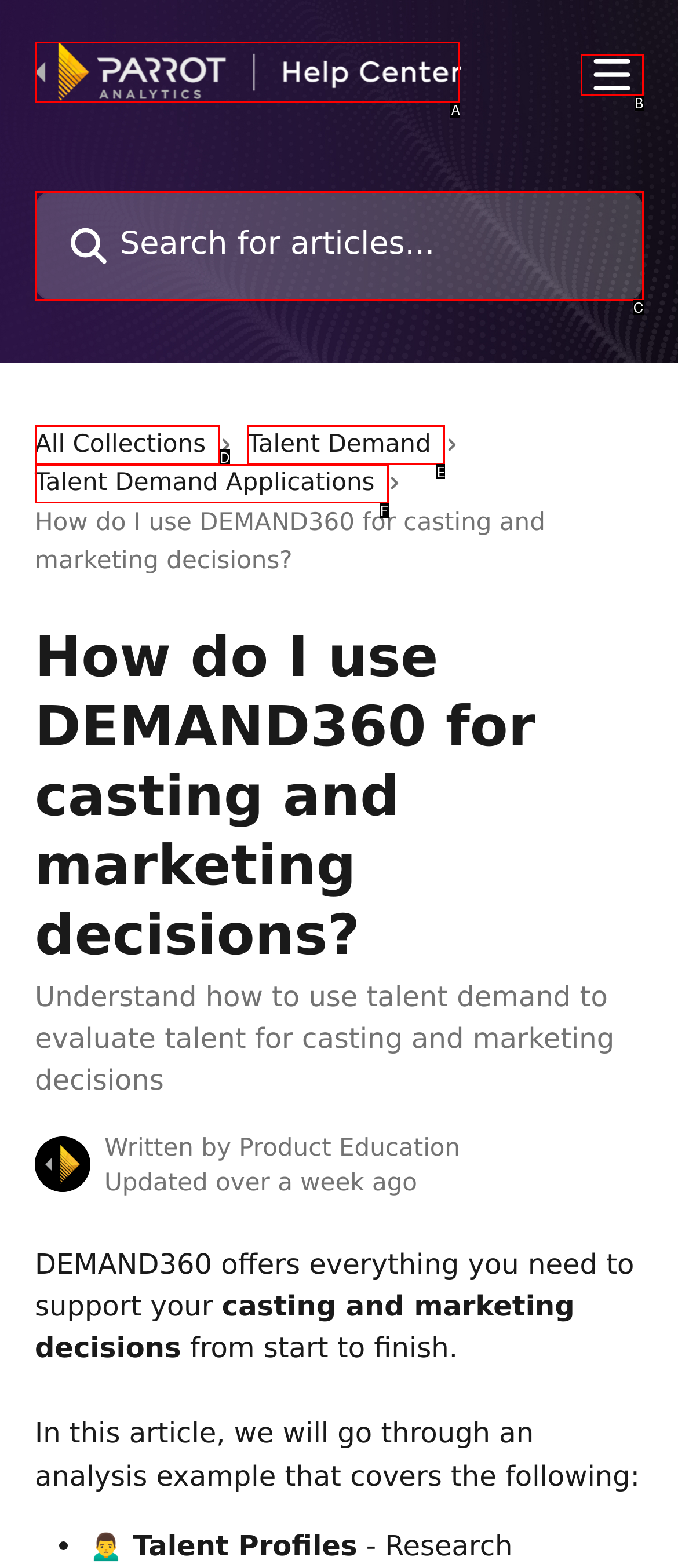Given the description: Talent Demand Applications, pick the option that matches best and answer with the corresponding letter directly.

F